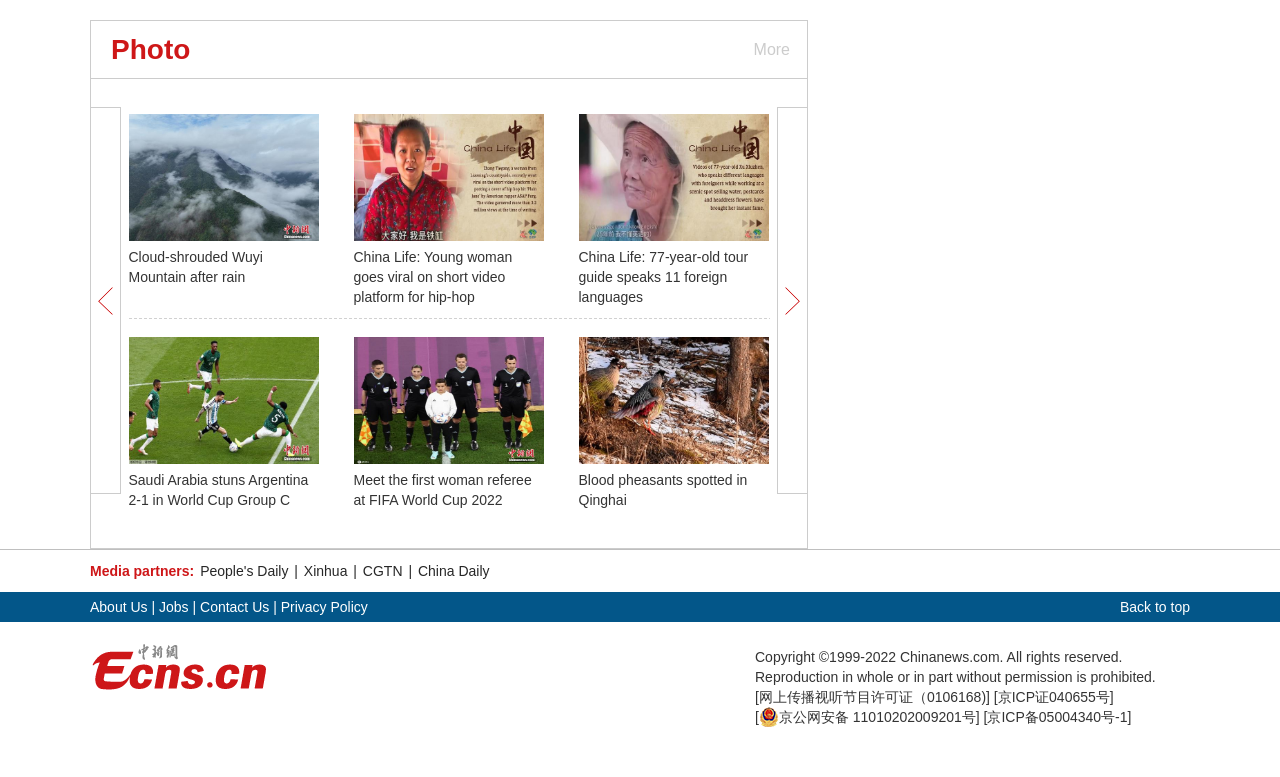Please specify the bounding box coordinates of the clickable section necessary to execute the following command: "Read about 'China Life: Young woman goes viral on short video platform for hip-hop'".

[0.276, 0.288, 0.425, 0.306]